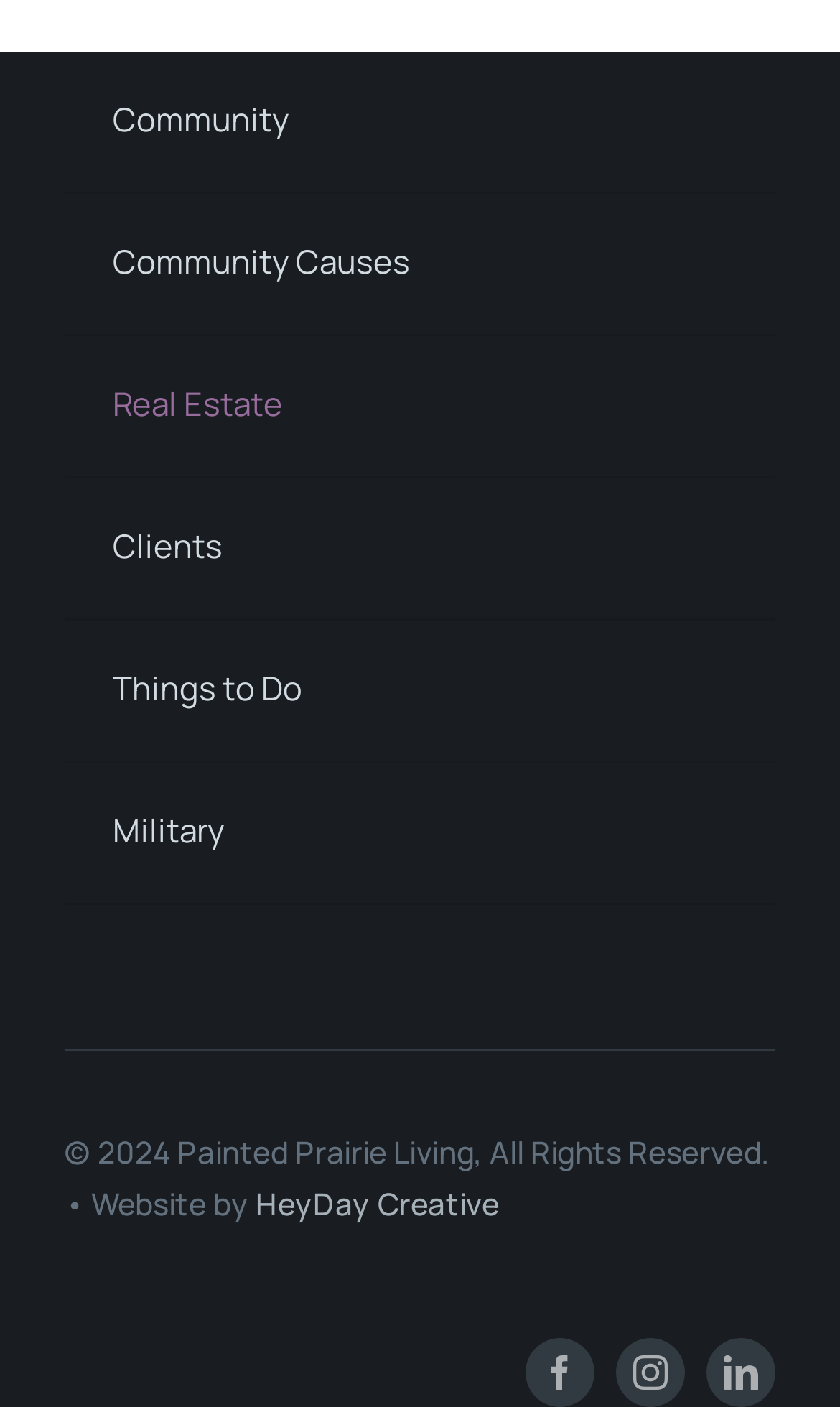Please locate the bounding box coordinates of the element that should be clicked to complete the given instruction: "Visit HeyDay Creative".

[0.304, 0.841, 0.595, 0.87]